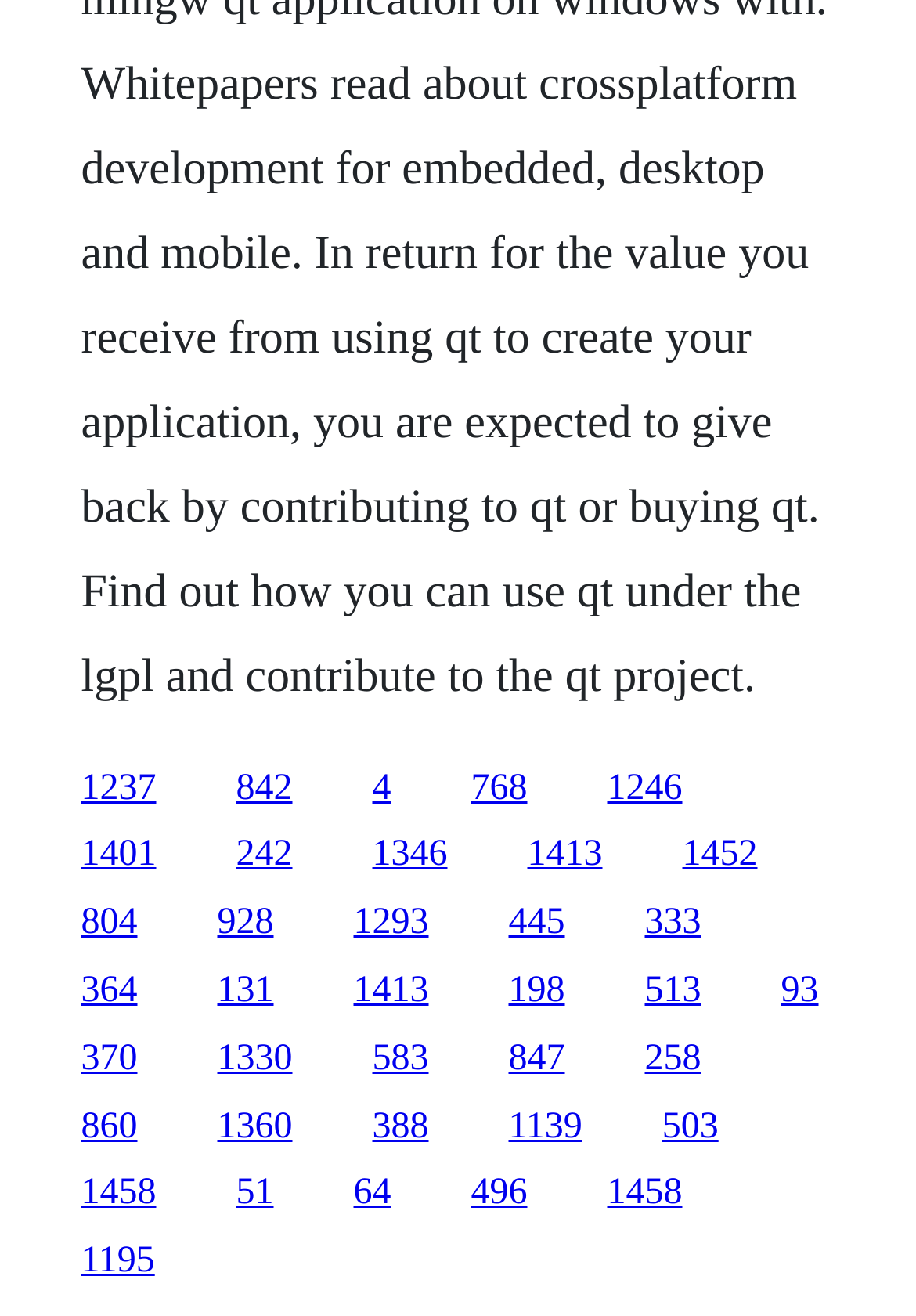Please identify the bounding box coordinates of the element's region that needs to be clicked to fulfill the following instruction: "click the first link". The bounding box coordinates should consist of four float numbers between 0 and 1, i.e., [left, top, right, bottom].

[0.088, 0.583, 0.171, 0.614]